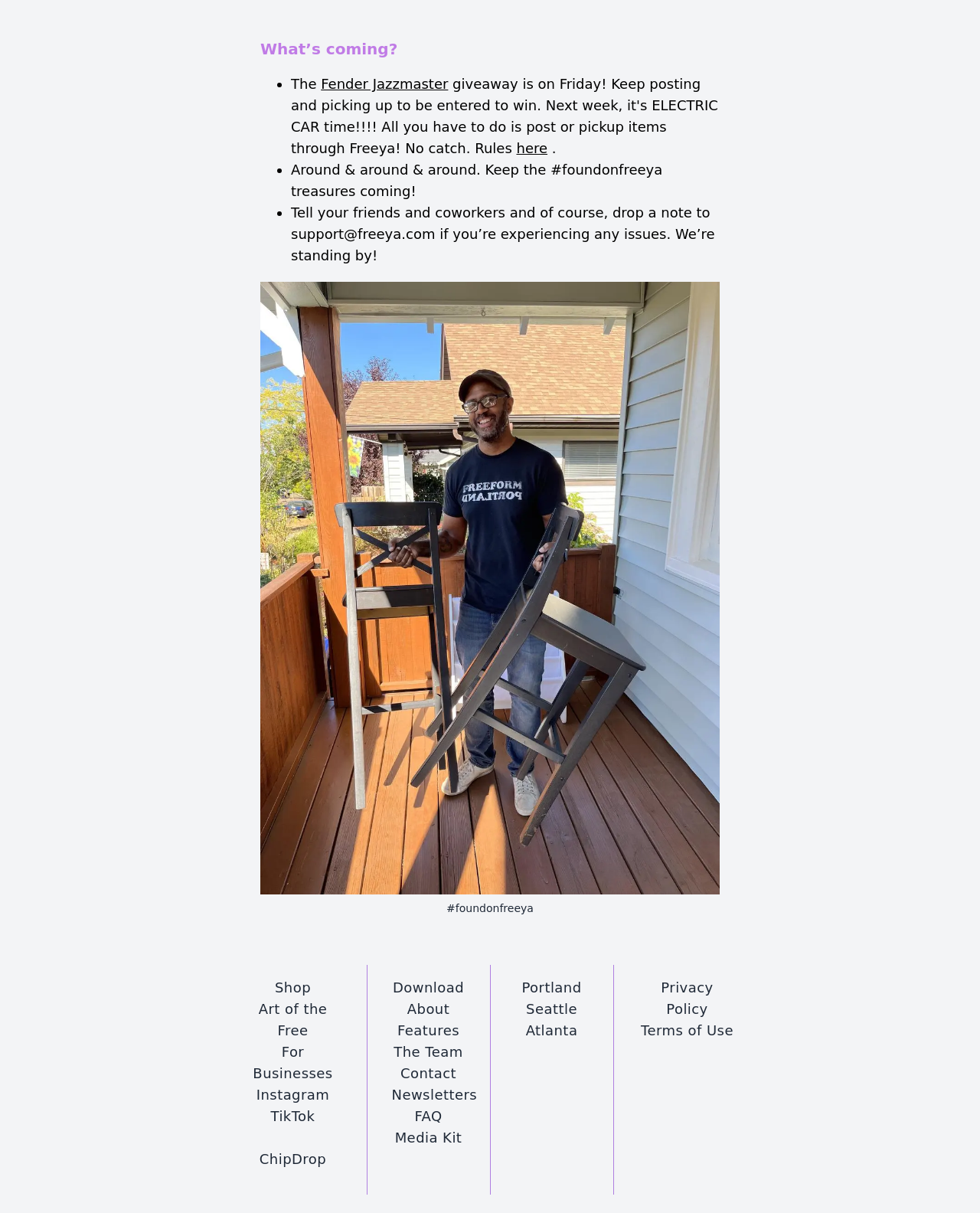Use a single word or phrase to answer the question: 
How many links are there in the footer section?

15